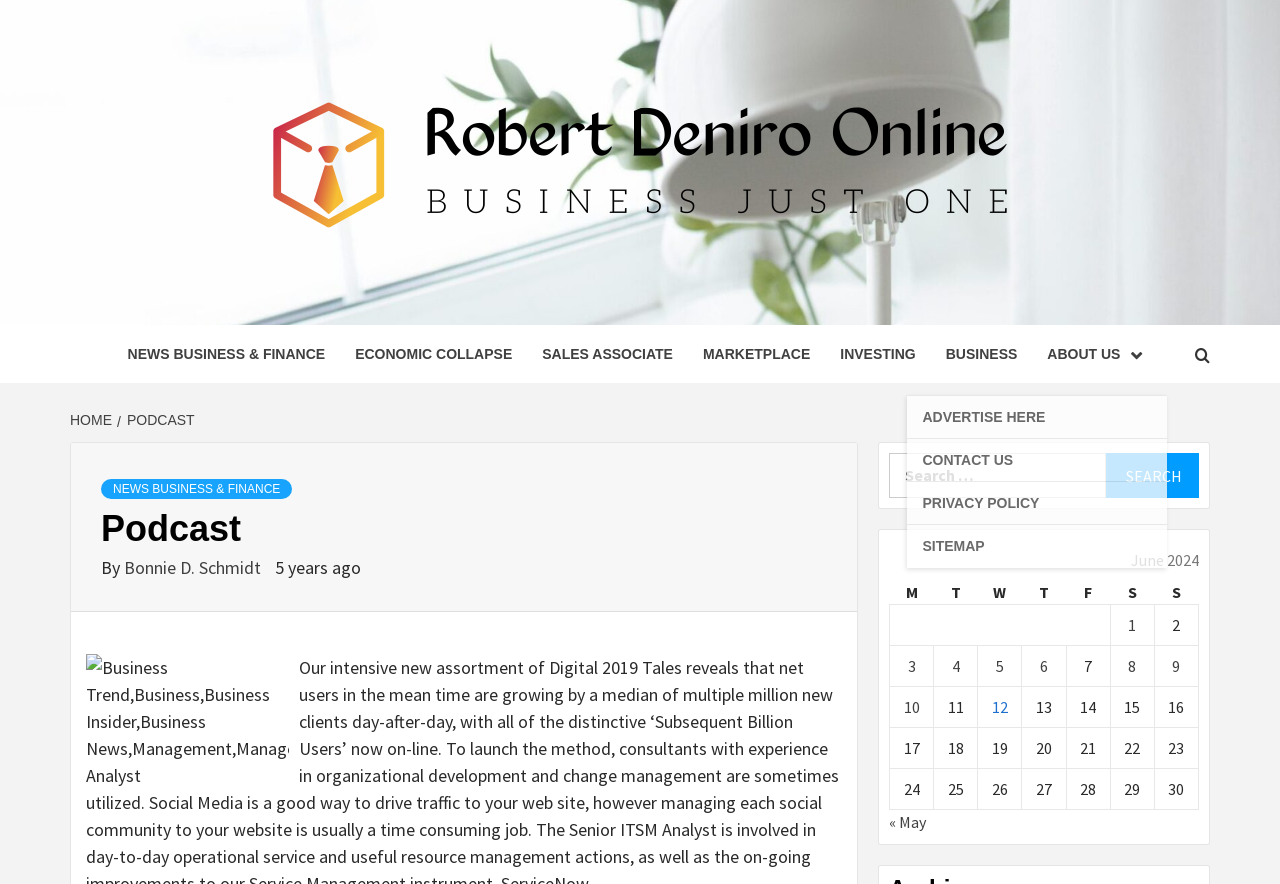Locate the bounding box coordinates of the element to click to perform the following action: 'Go to the 'ABOUT US' page'. The coordinates should be given as four float values between 0 and 1, in the form of [left, top, right, bottom].

[0.807, 0.368, 0.912, 0.433]